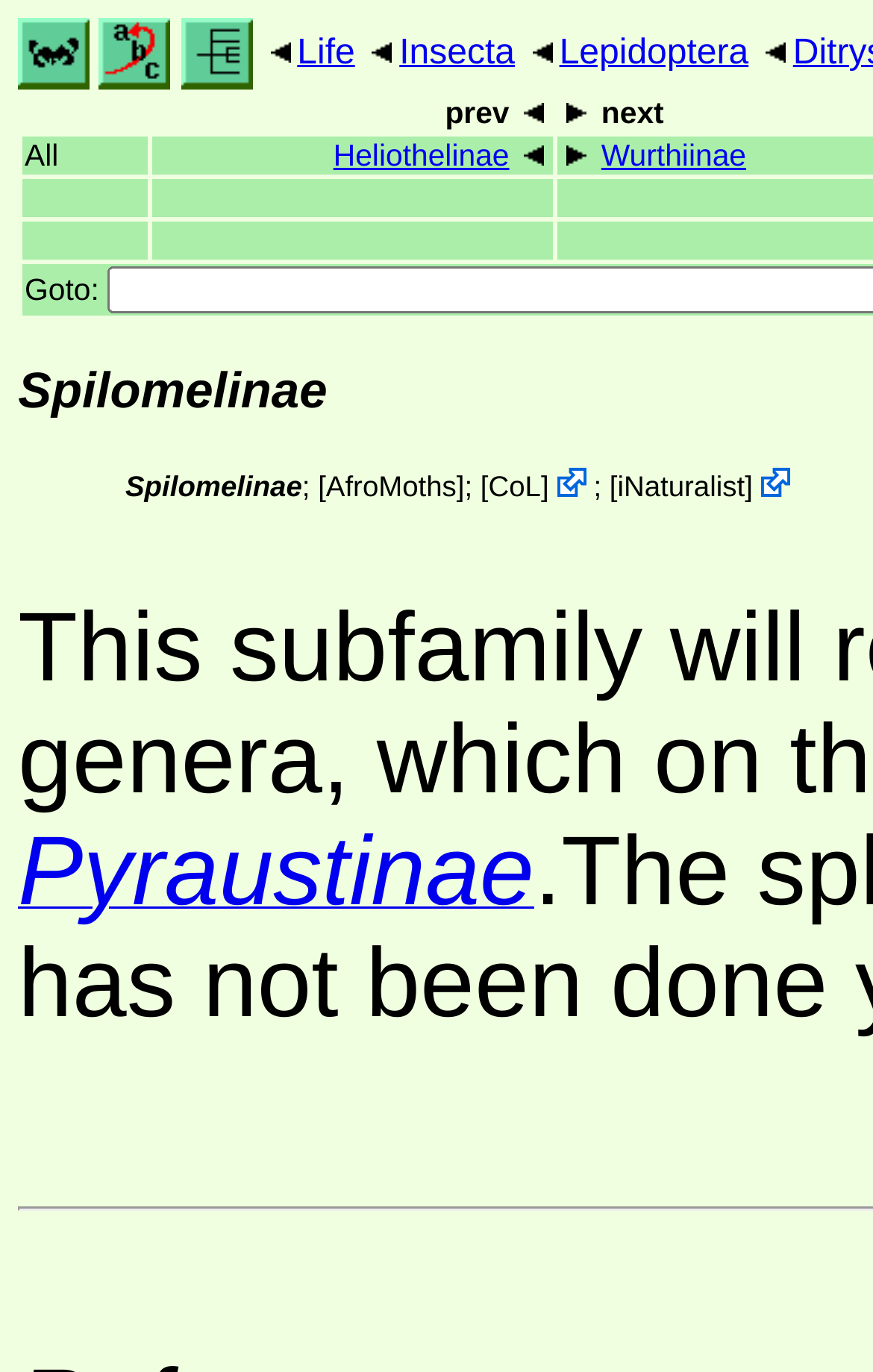How many grid cells are there in the first row?
Answer with a single word or phrase by referring to the visual content.

2